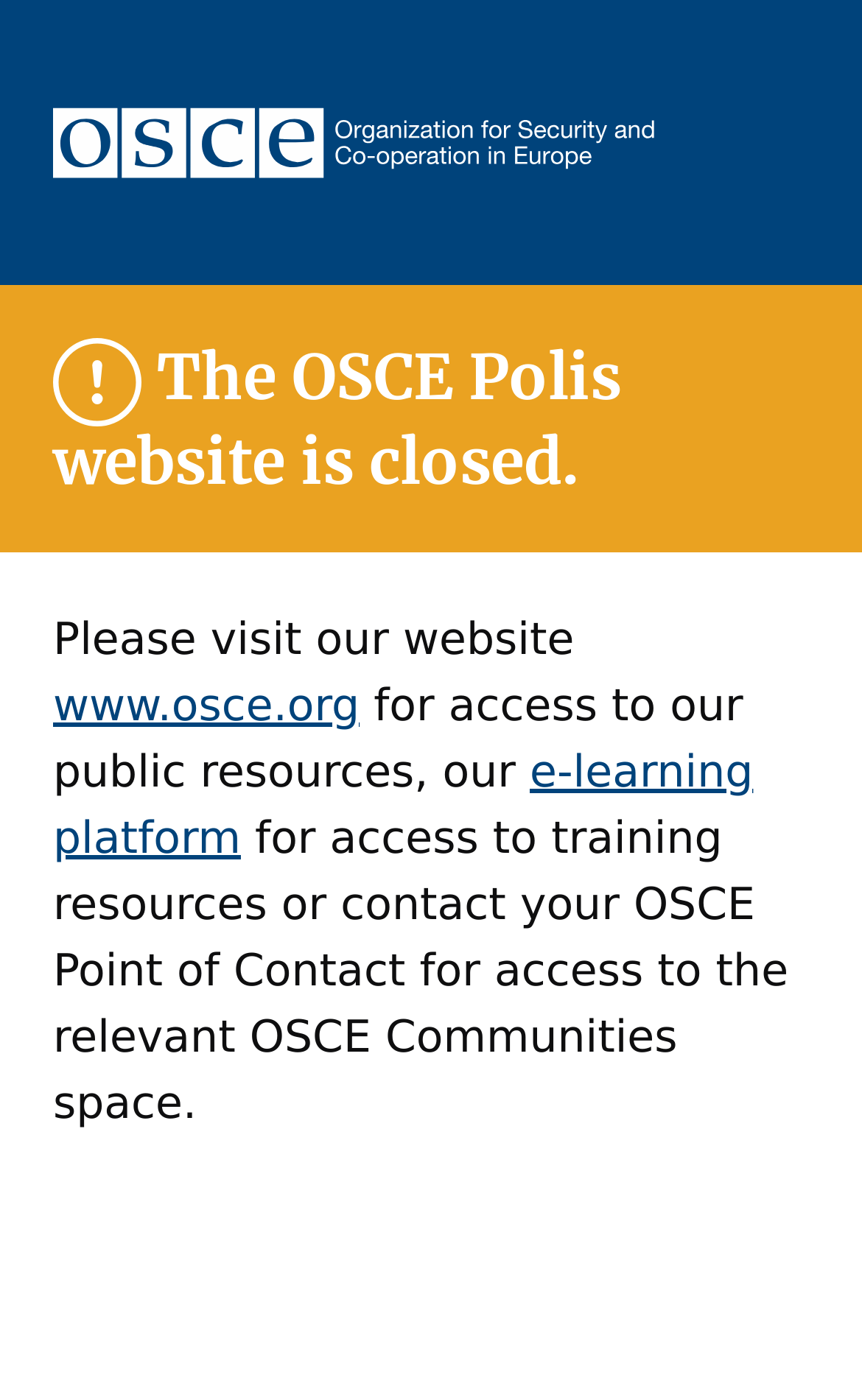Give a one-word or one-phrase response to the question:
What is the status of the OSCE Polis website?

Closed